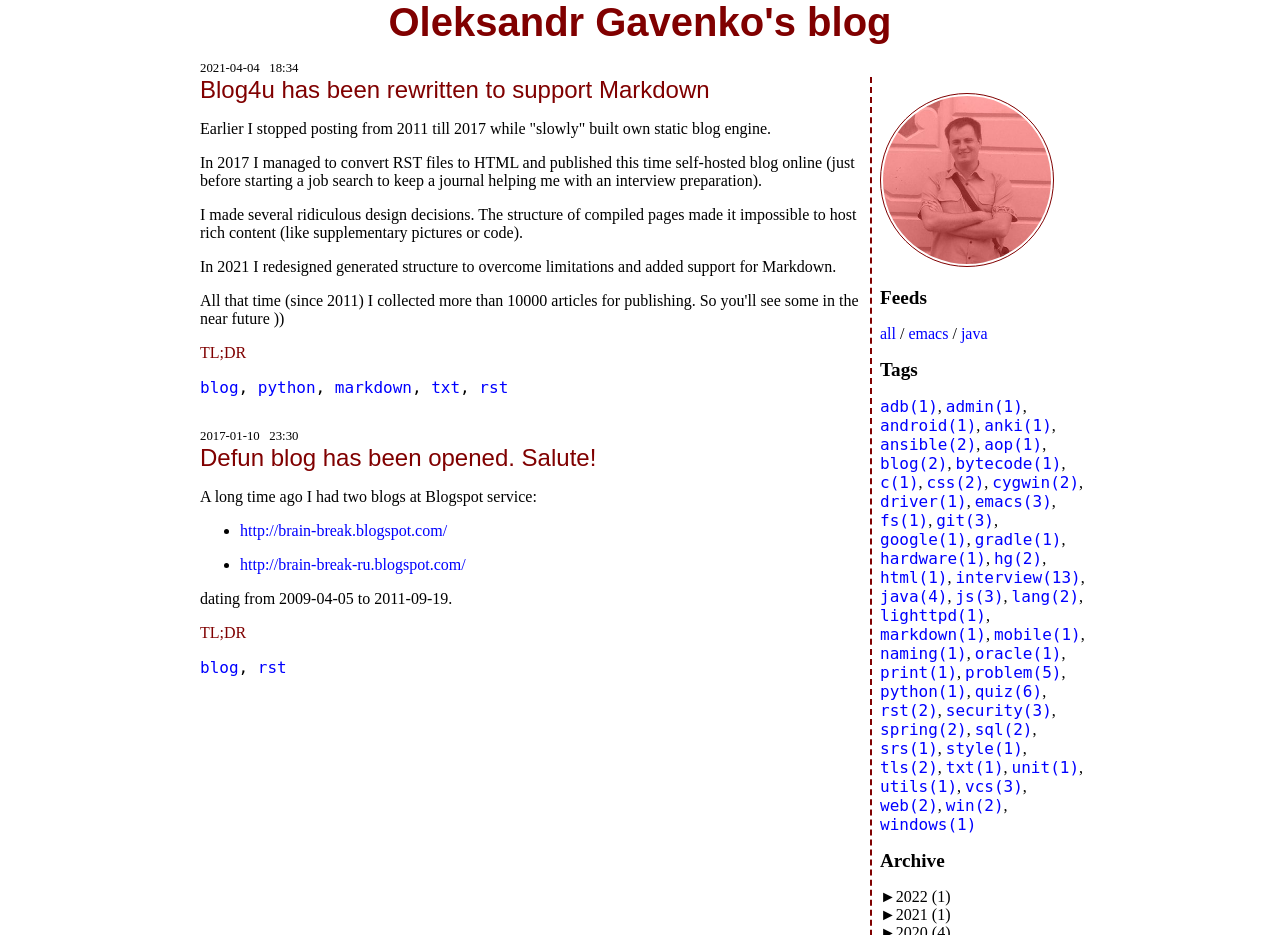Can you give a detailed response to the following question using the information from the image? What is the date of the first blog post?

I found the date by looking at the StaticText element with the content '2017-01-10 23:30' which is located at the top of the webpage, indicating the date of the first blog post.